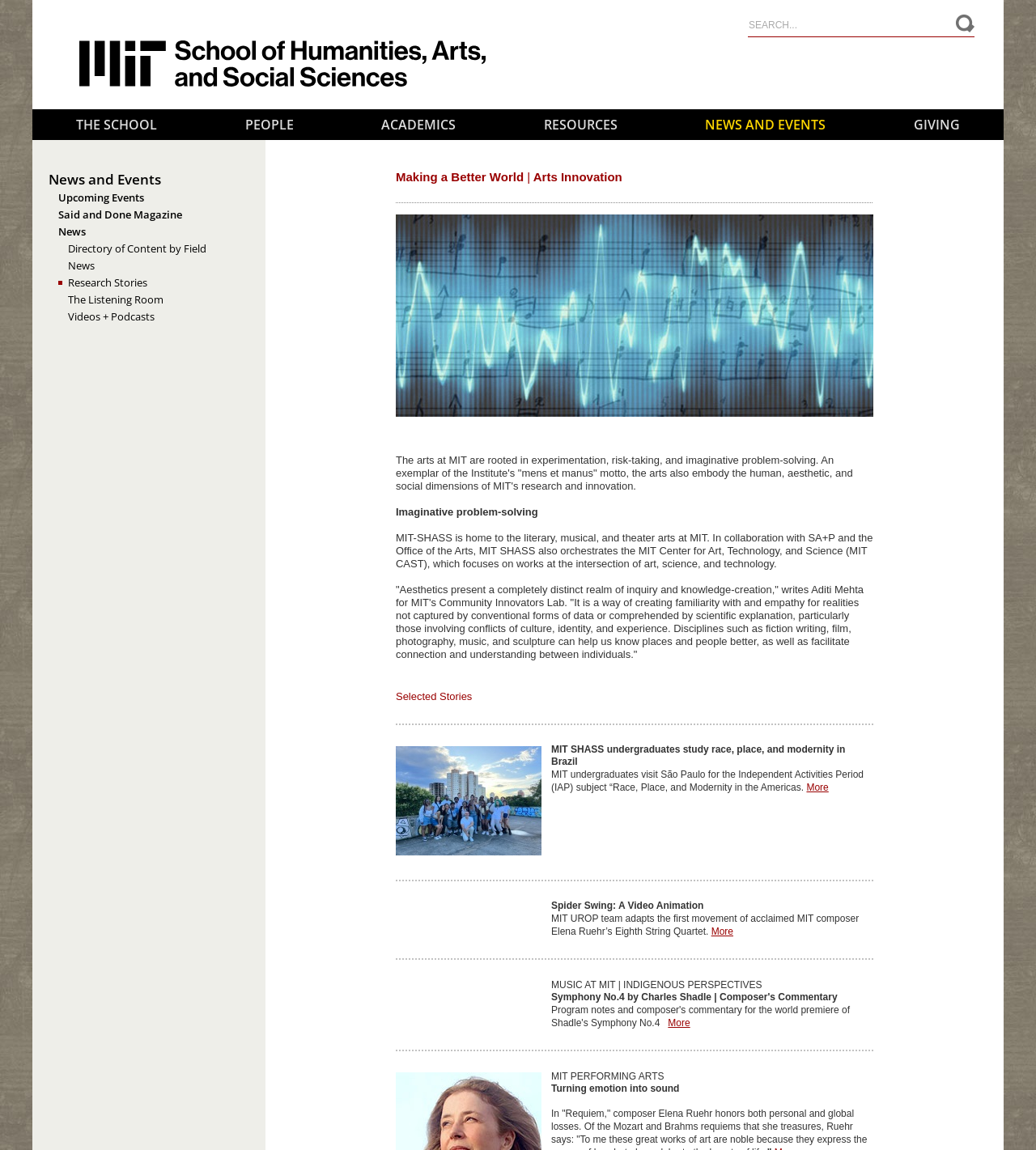Generate a thorough caption that explains the contents of the webpage.

The webpage is about the MIT School of Humanities, Arts, and Social Sciences (SHASS). At the top, there is a search bar with a "Search" button to the right. Below the search bar, there is a navigation menu with links to different sections of the website, including "THE SCHOOL", "PEOPLE", "ACADEMICS", "RESOURCES", "NEWS AND EVENTS", and "GIVING".

To the right of the navigation menu, there is a section with a heading "Making a Better World | Arts Innovation" and a paragraph of text describing the role of the arts at MIT. Below this, there are several links to different news stories and articles, including "News and Events", "Upcoming Events", "Said and Done Magazine", and "Directory of Content by Field".

Further down the page, there is a section with a heading "Selected Stories" and several articles with images and summaries. The first article is about MIT SHASS undergraduates studying race, place, and modernity in Brazil, with a link to read more. The second article is about a video animation called "Spider Swing", with a link to watch the video. The third article is about a music composition called "Symphony No.4 by Charles Shadle", with a link to read the composer's commentary.

The page also features several images, including a logo for the MIT School of Humanities, Arts, and Social Sciences, and an image of the 2023 cohort with Prof. Helen Elaine Lee and guide Pedro Moreira at the Rio Museum of Art. Overall, the webpage provides an overview of the MIT SHASS and its various programs and initiatives in the arts and humanities.